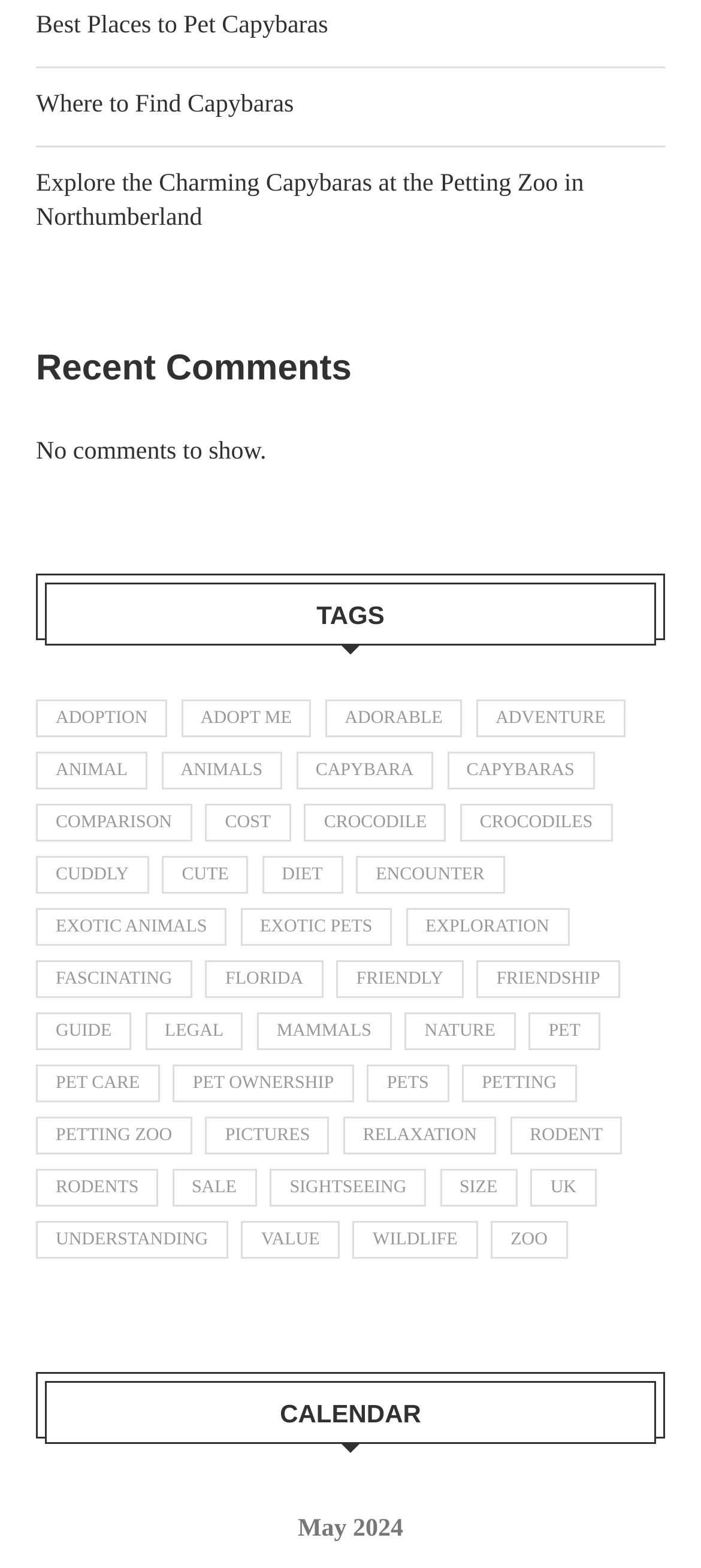Please identify the bounding box coordinates of the clickable area that will fulfill the following instruction: "read about St. Stephen’s Day". The coordinates should be in the format of four float numbers between 0 and 1, i.e., [left, top, right, bottom].

None